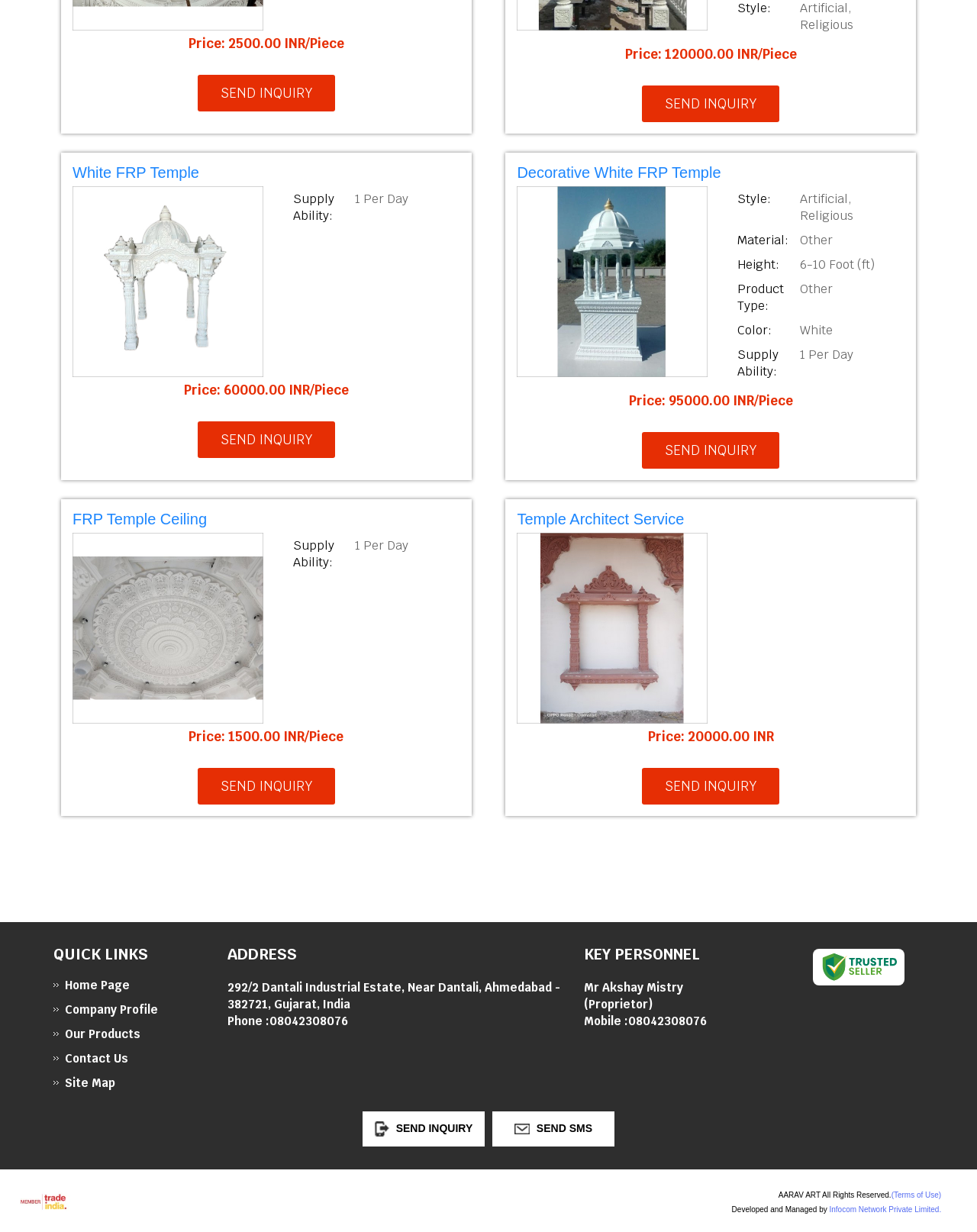What is the type of Temple Architect Service?
Refer to the screenshot and respond with a concise word or phrase.

Other